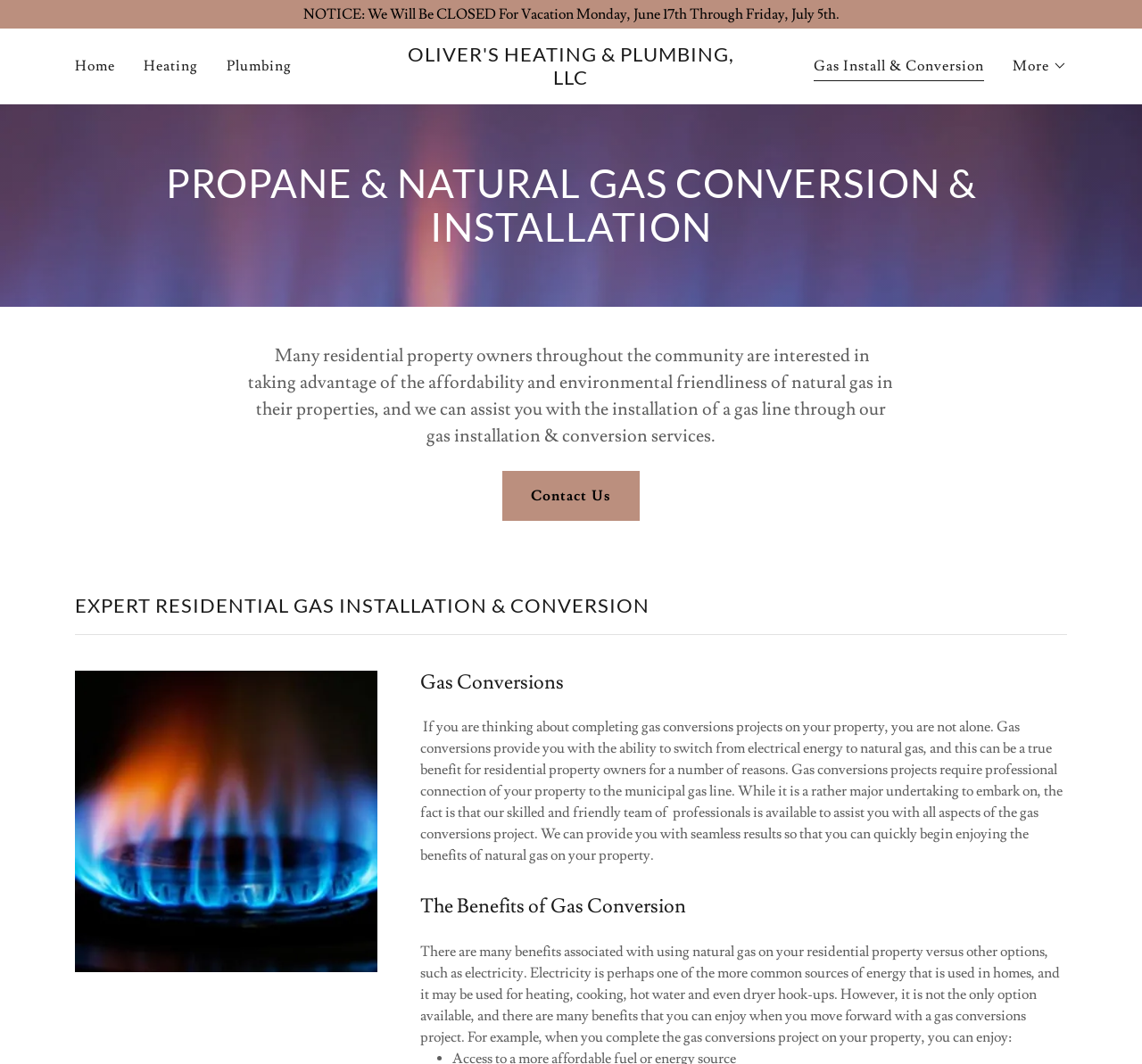Using the provided description: "input value="1" aria-label="Quantity" value="1"", find the bounding box coordinates of the corresponding UI element. The output should be four float numbers between 0 and 1, in the format [left, top, right, bottom].

None